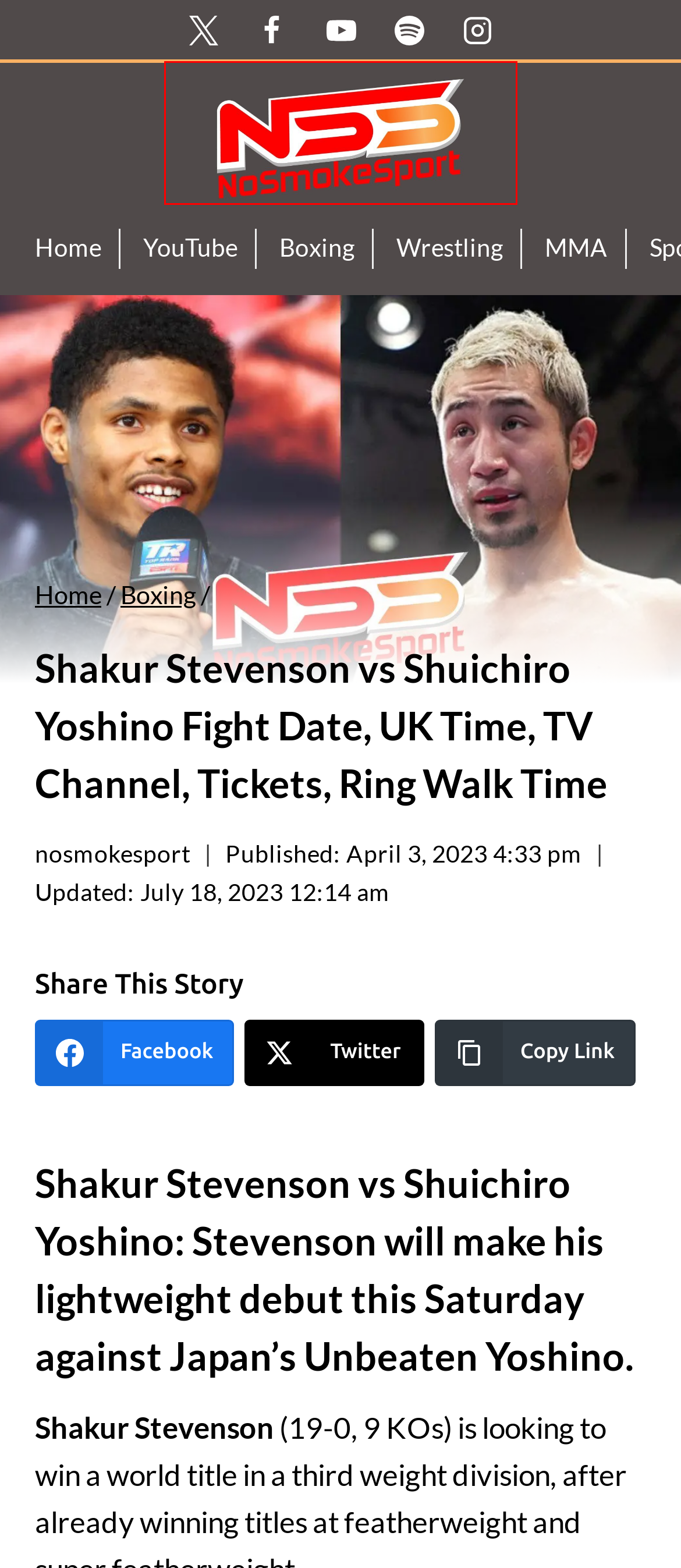You are given a screenshot depicting a webpage with a red bounding box around a UI element. Select the description that best corresponds to the new webpage after clicking the selected element. Here are the choices:
A. The Latest Boxing News - NoSmokeSport
B. Matias Vs Paro Fight Card, TV Channel, Start Time, Ring Walks
C. The Latest Wrestling News - NoSmokeSport
D. The Latest MMA News - NoSmokeSport
E. About Us - NoSmokeSport
F. Contact Us - NoSmokeSport
G. Useful Links - NoSmokeSport
H. Better Sport News, From Boxing, MMA, And Wrestling

H